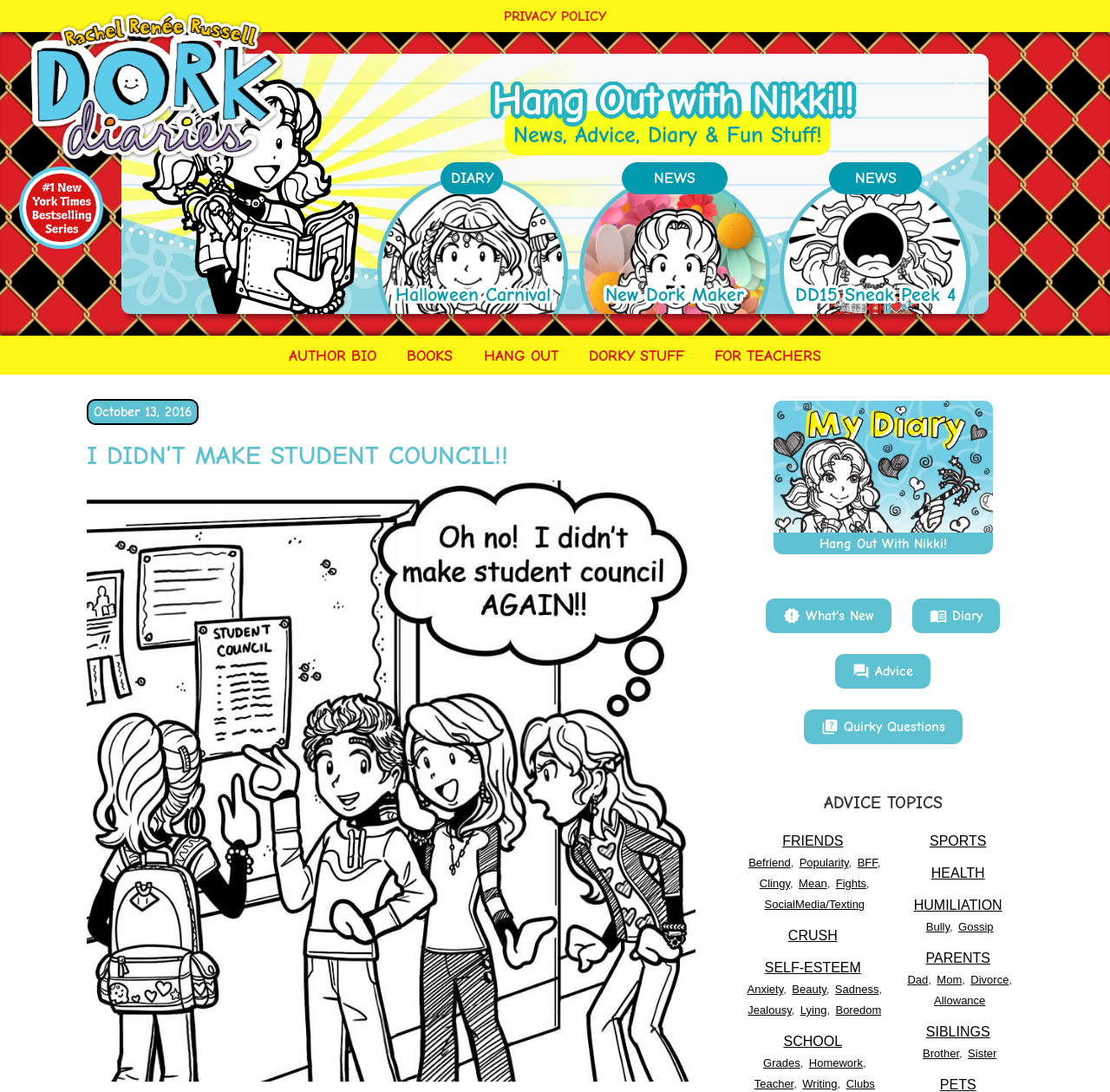Point out the bounding box coordinates of the section to click in order to follow this instruction: "View the 'Halloween Carnival' image".

[0.356, 0.26, 0.496, 0.28]